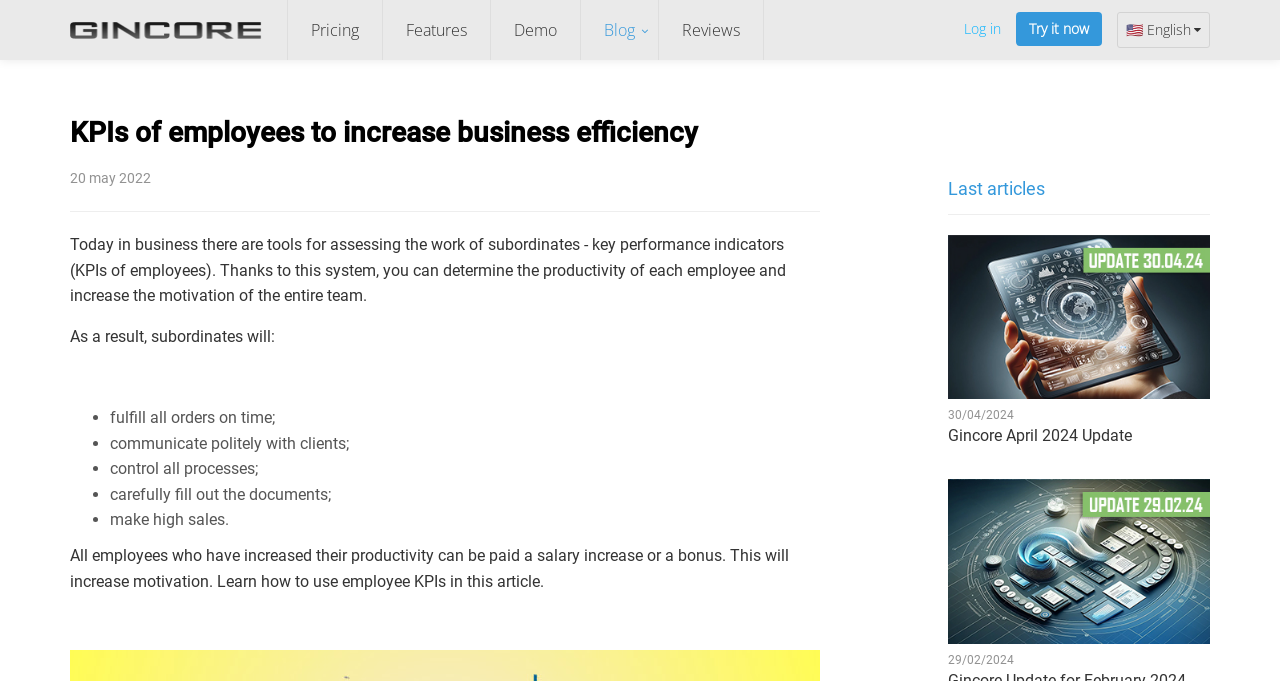Respond with a single word or phrase for the following question: 
What can subordinates do to fulfill orders on time?

Communicate politely with clients